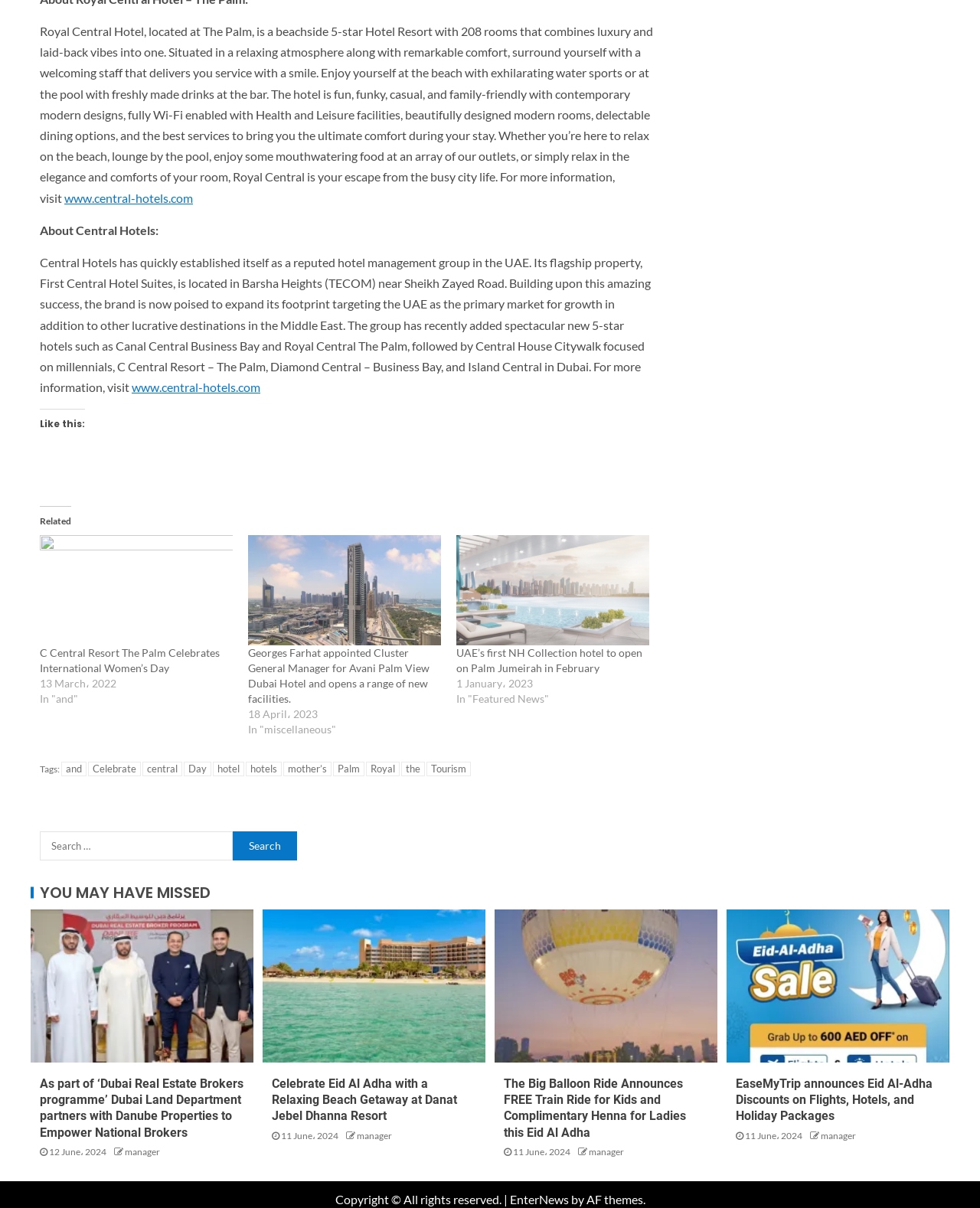Find the bounding box coordinates of the area to click in order to follow the instruction: "Visit Central Hotels website".

[0.066, 0.158, 0.197, 0.17]